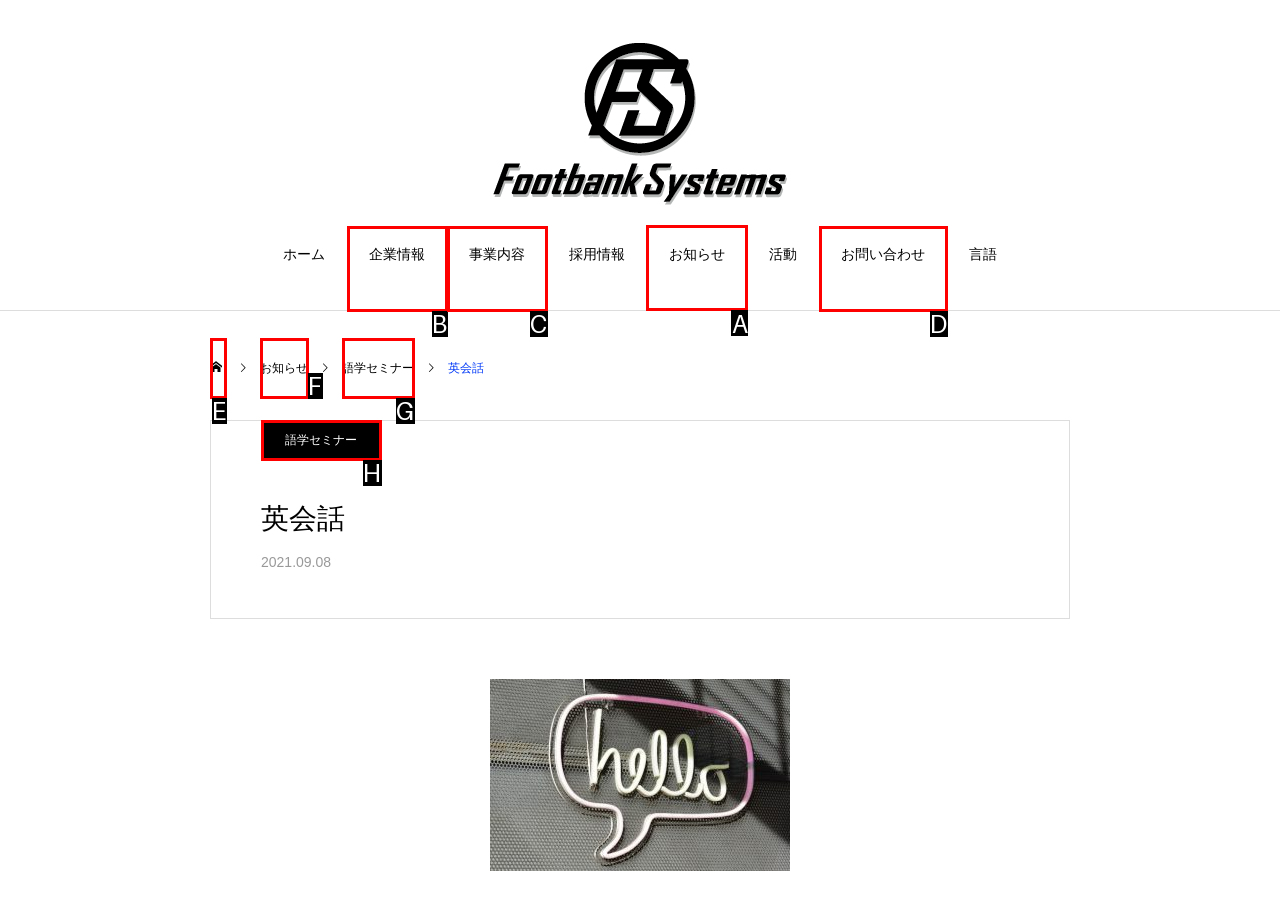Which option should you click on to fulfill this task: Read about Cape York? Answer with the letter of the correct choice.

None